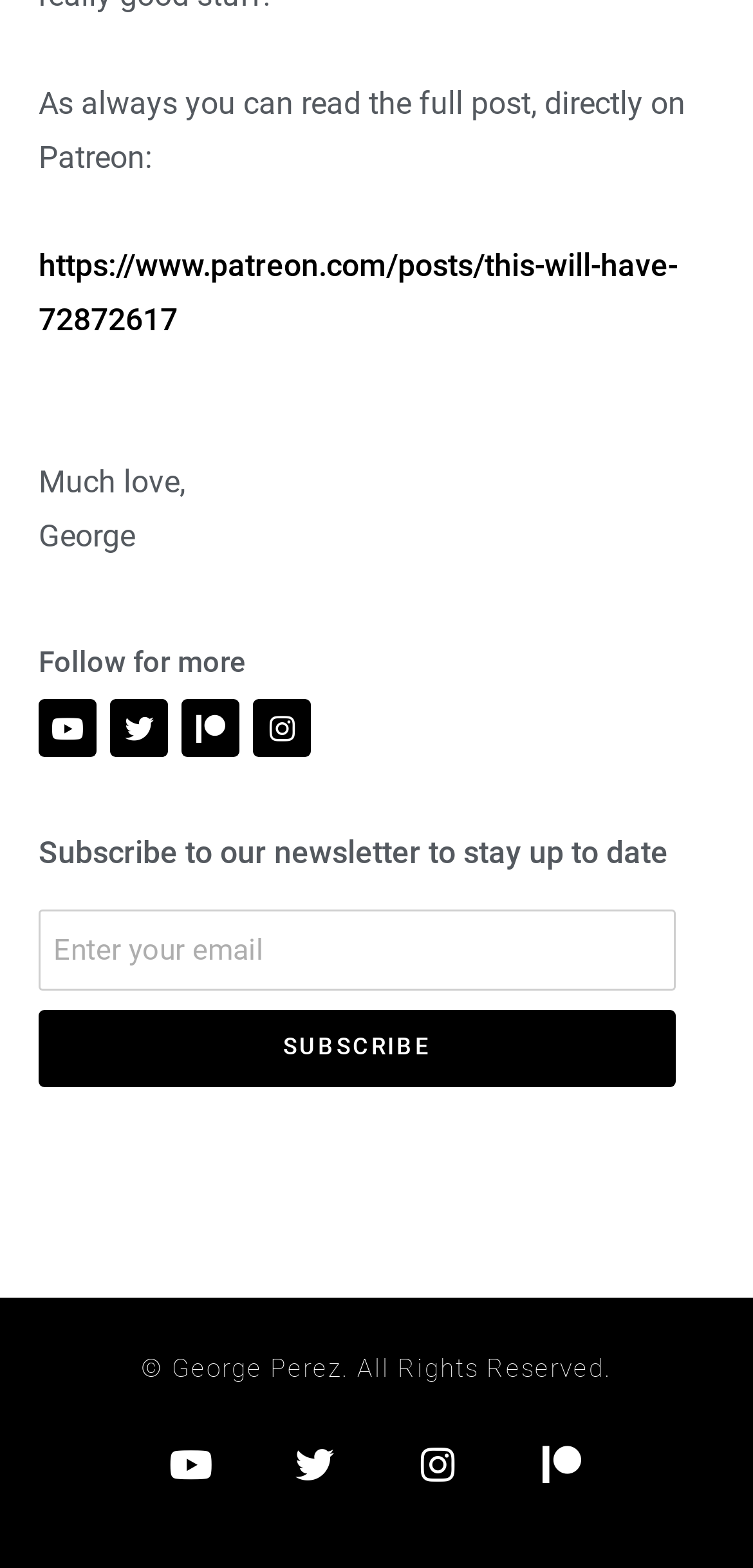Bounding box coordinates should be in the format (top-left x, top-left y, bottom-right x, bottom-right y) and all values should be floating point numbers between 0 and 1. Determine the bounding box coordinate for the UI element described as: name="form_fields[email]" placeholder="Enter your email"

[0.051, 0.58, 0.897, 0.632]